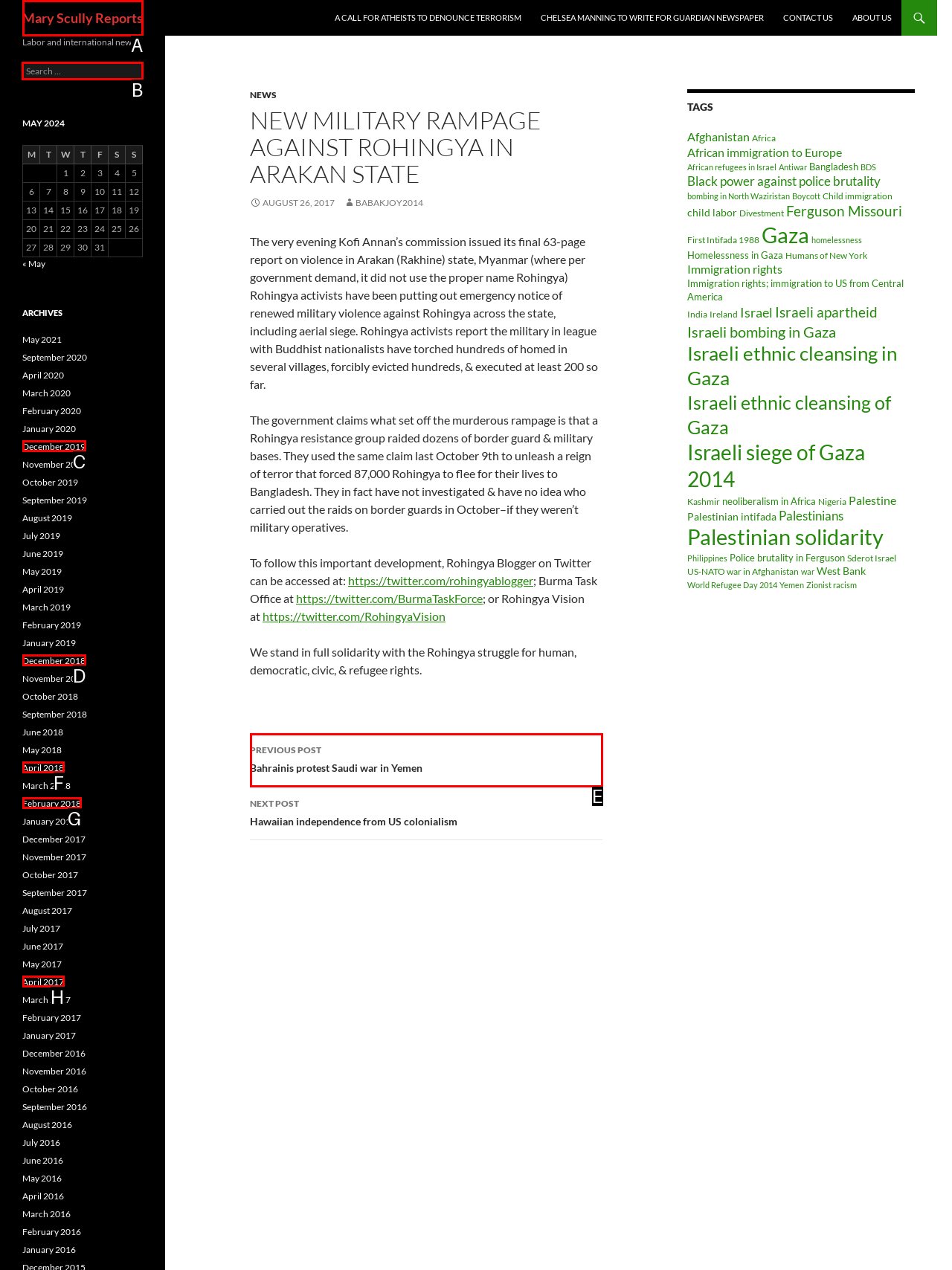Choose the HTML element you need to click to achieve the following task: Search for a topic
Respond with the letter of the selected option from the given choices directly.

B